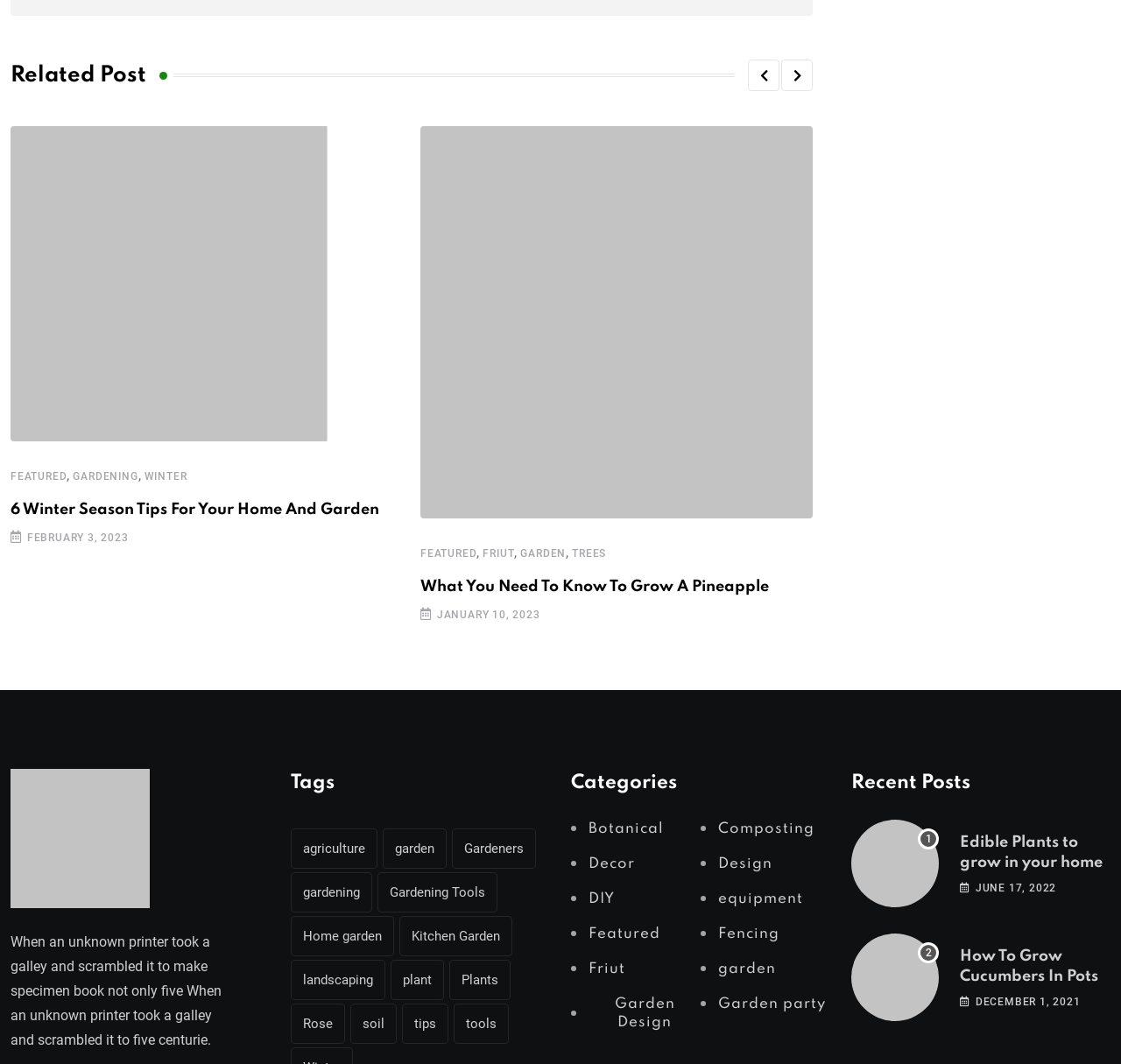Provide a brief response to the question below using a single word or phrase: 
What is the category of the post 'What You Need To Know To Grow A Pineapple In Your Own Home'?

FEATURED, FRIUT, GARDEN, TREES